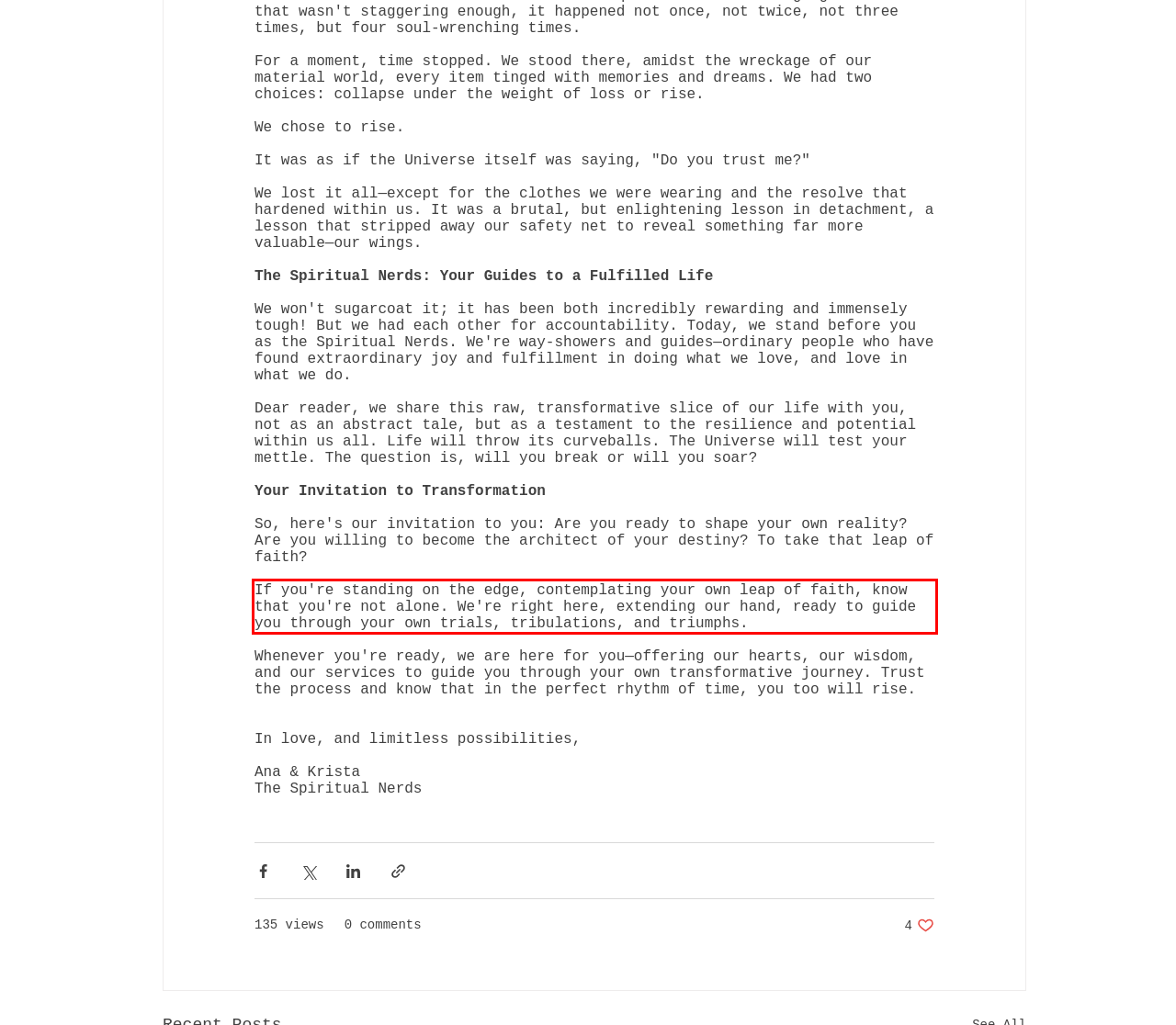In the given screenshot, locate the red bounding box and extract the text content from within it.

If you're standing on the edge, contemplating your own leap of faith, know that you're not alone. We're right here, extending our hand, ready to guide you through your own trials, tribulations, and triumphs.